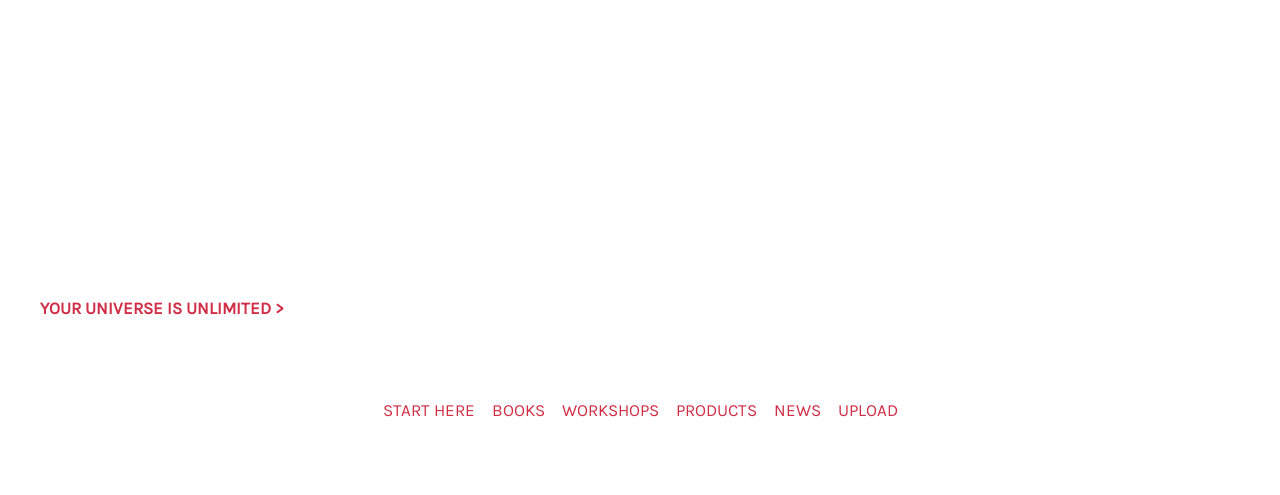How many links are in the primary menu?
Answer the question using a single word or phrase, according to the image.

6